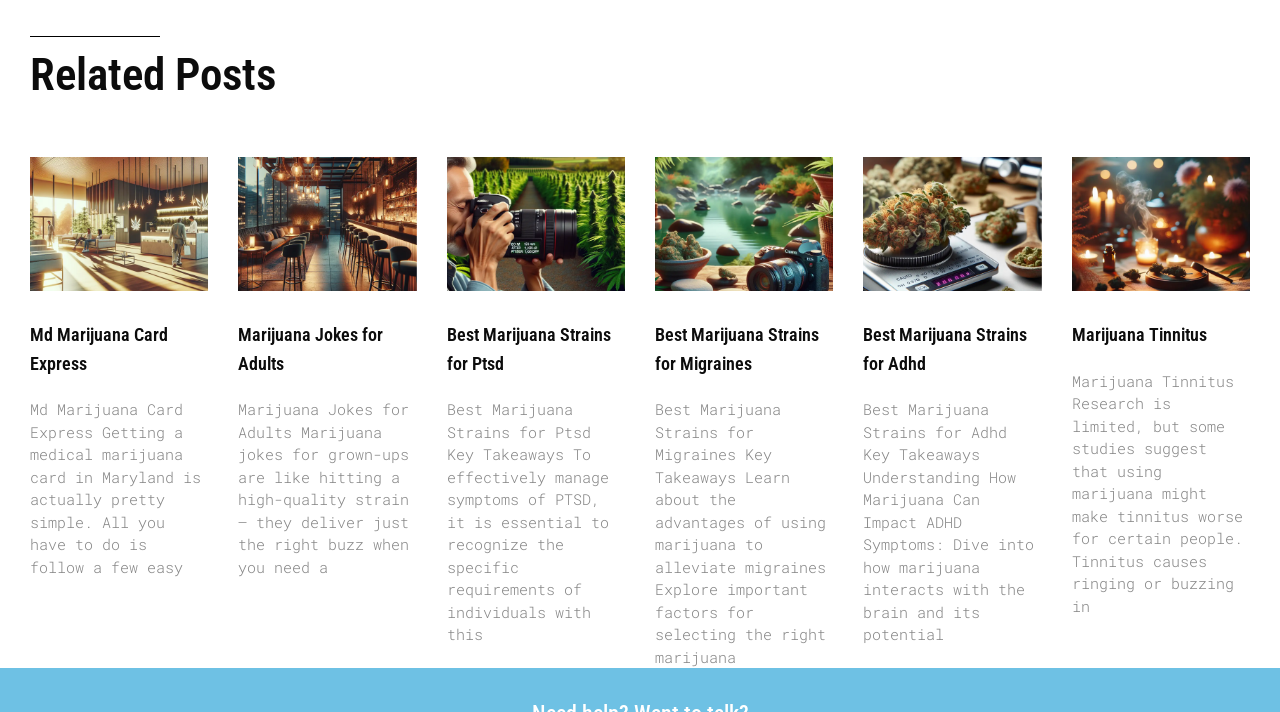Predict the bounding box of the UI element that fits this description: "Marijuana Tinnitus".

[0.837, 0.455, 0.943, 0.484]